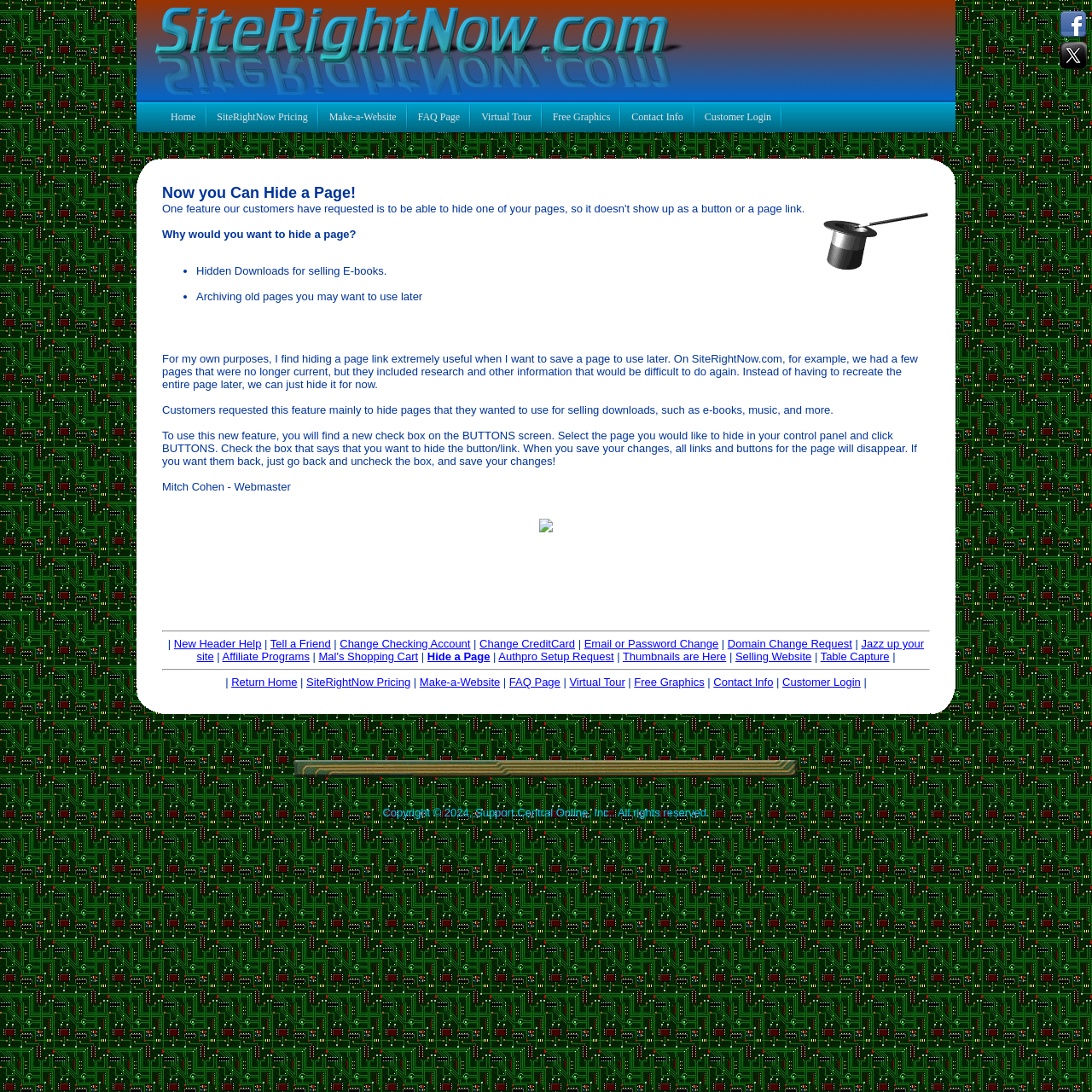Who is the webmaster of this website?
Refer to the screenshot and answer in one word or phrase.

Mitch Cohen